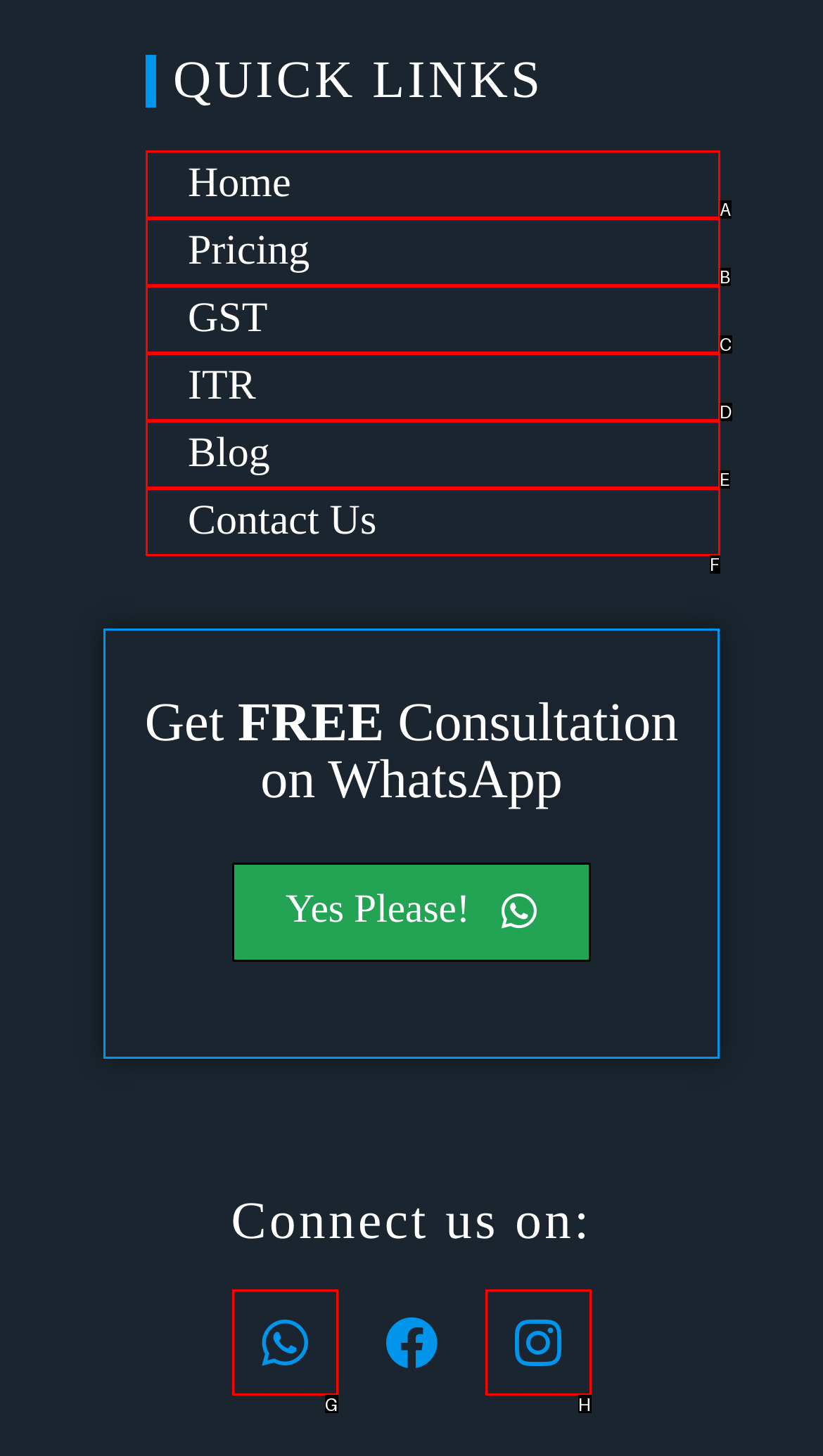Please identify the UI element that matches the description: Home
Respond with the letter of the correct option.

A